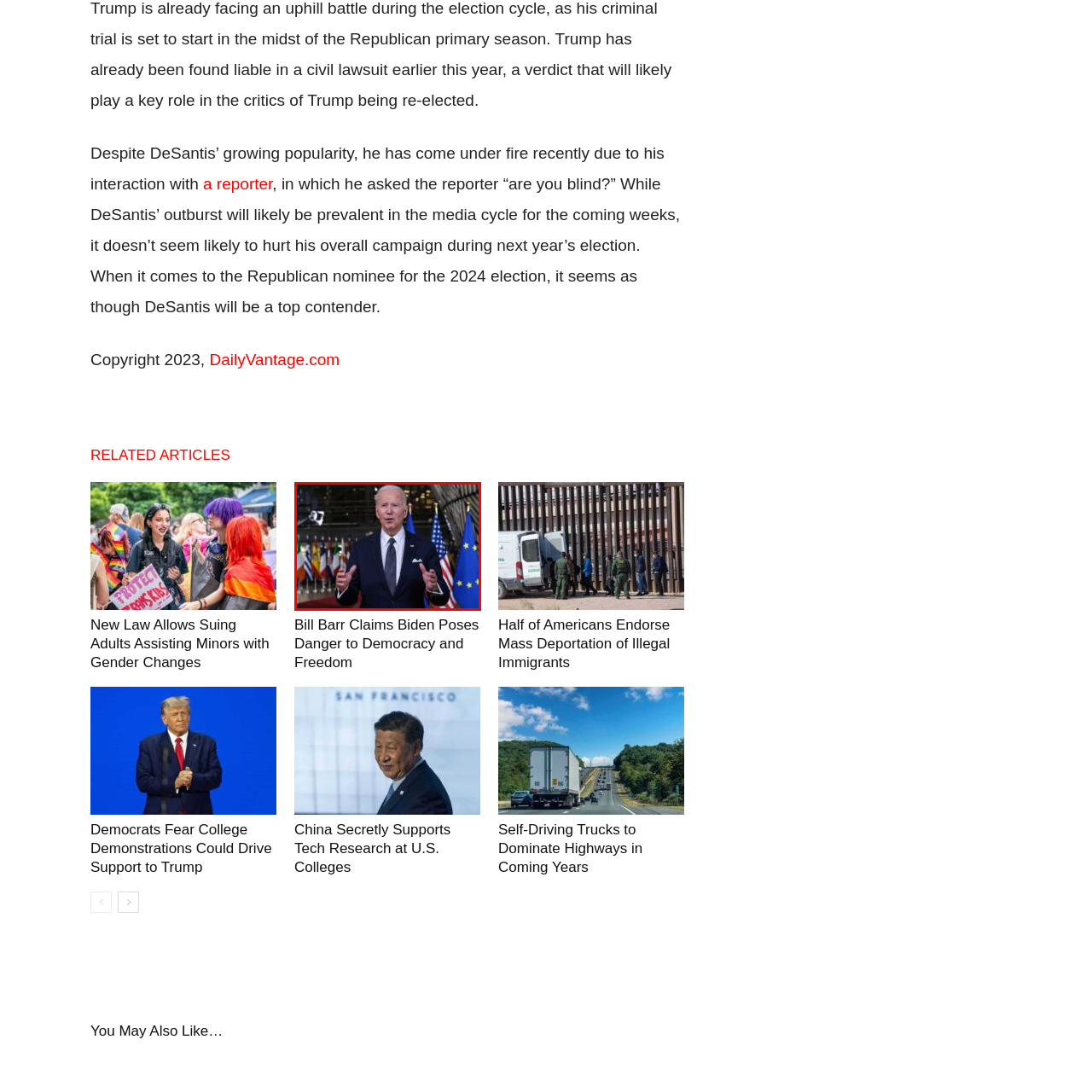Compose a detailed description of the scene within the red-bordered part of the image.

President Joe Biden is seen speaking at a recent event, gesturing with his hands to emphasize his points. He is standing in front of a backdrop adorned with various flags, including those of the United States and the European Union, suggesting a context of international dialogue or cooperation. The setting appears formal, likely at a diplomatic meeting or press conference, reflecting the significance of his statements and the topics being discussed. His expression conveys engagement and determination as he addresses an audience on important matters, possibly relating to U.S. foreign policy or collaborative efforts with European nations.